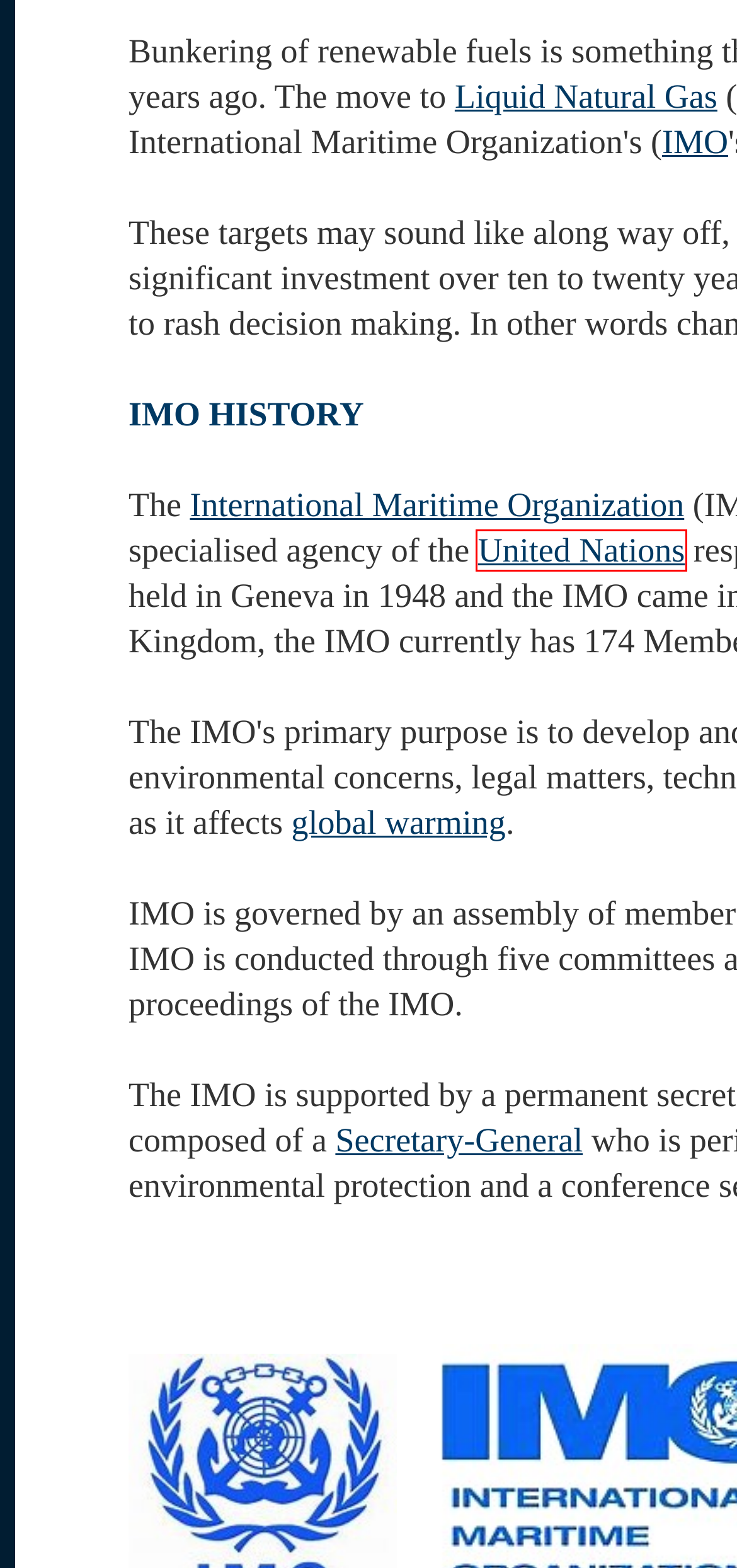You are provided with a screenshot of a webpage that includes a red rectangle bounding box. Please choose the most appropriate webpage description that matches the new webpage after clicking the element within the red bounding box. Here are the candidates:
A. DIESEL
B. IMO INTERNATIONAL MARITIME ORGANIZATION
C. CLEANER OCEANS FOUNDATION CHARITY OBJECTS AIMS
D. KITACK LIM
E. UN UNITED NATIONS ORGANIZATION DES UNIES
F. JULES VERNE OFFICIAL HOMEPAGE
G. IMO MARITIME ORGANIZATION INTERNATIONAL
H. LIQUIFIED NATURAL GAS LNG ENERGY FUELS MARPOL

E